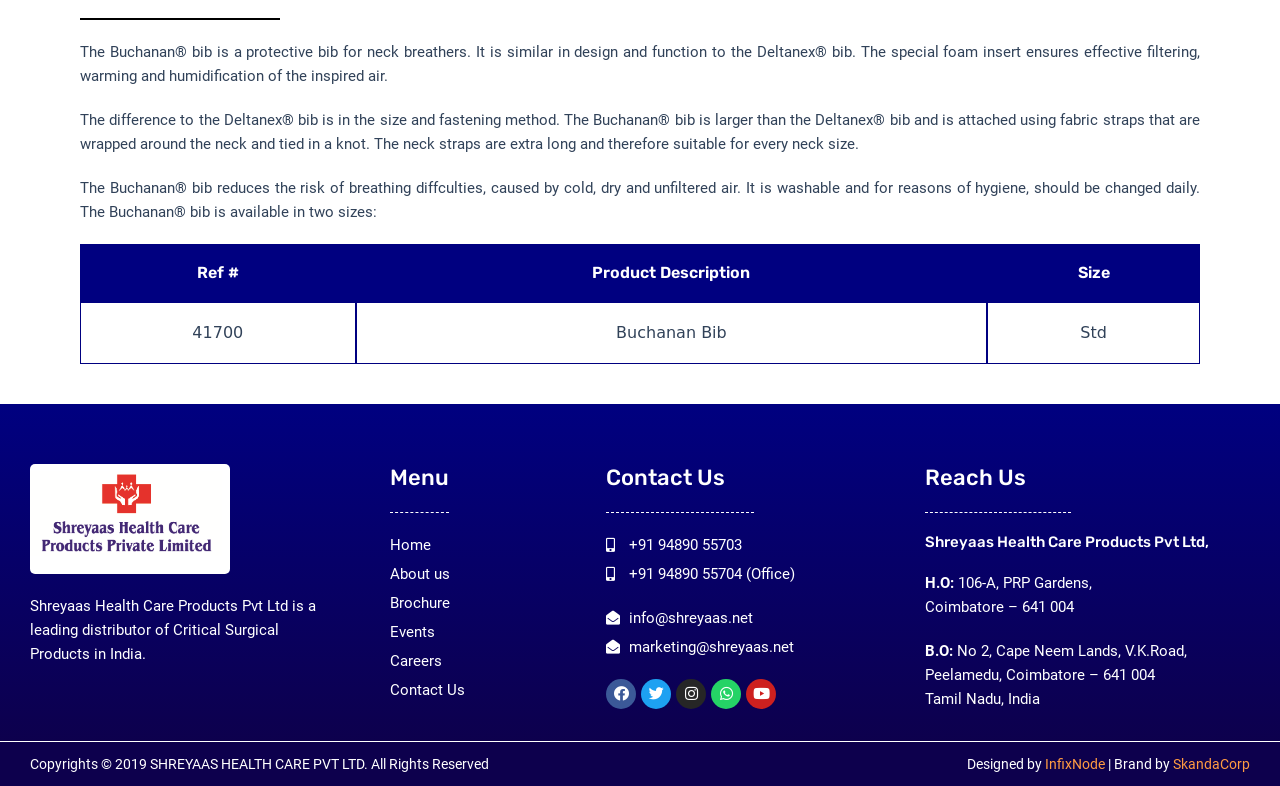Find the bounding box of the UI element described as: "Events". The bounding box coordinates should be given as four float values between 0 and 1, i.e., [left, top, right, bottom].

[0.305, 0.789, 0.458, 0.819]